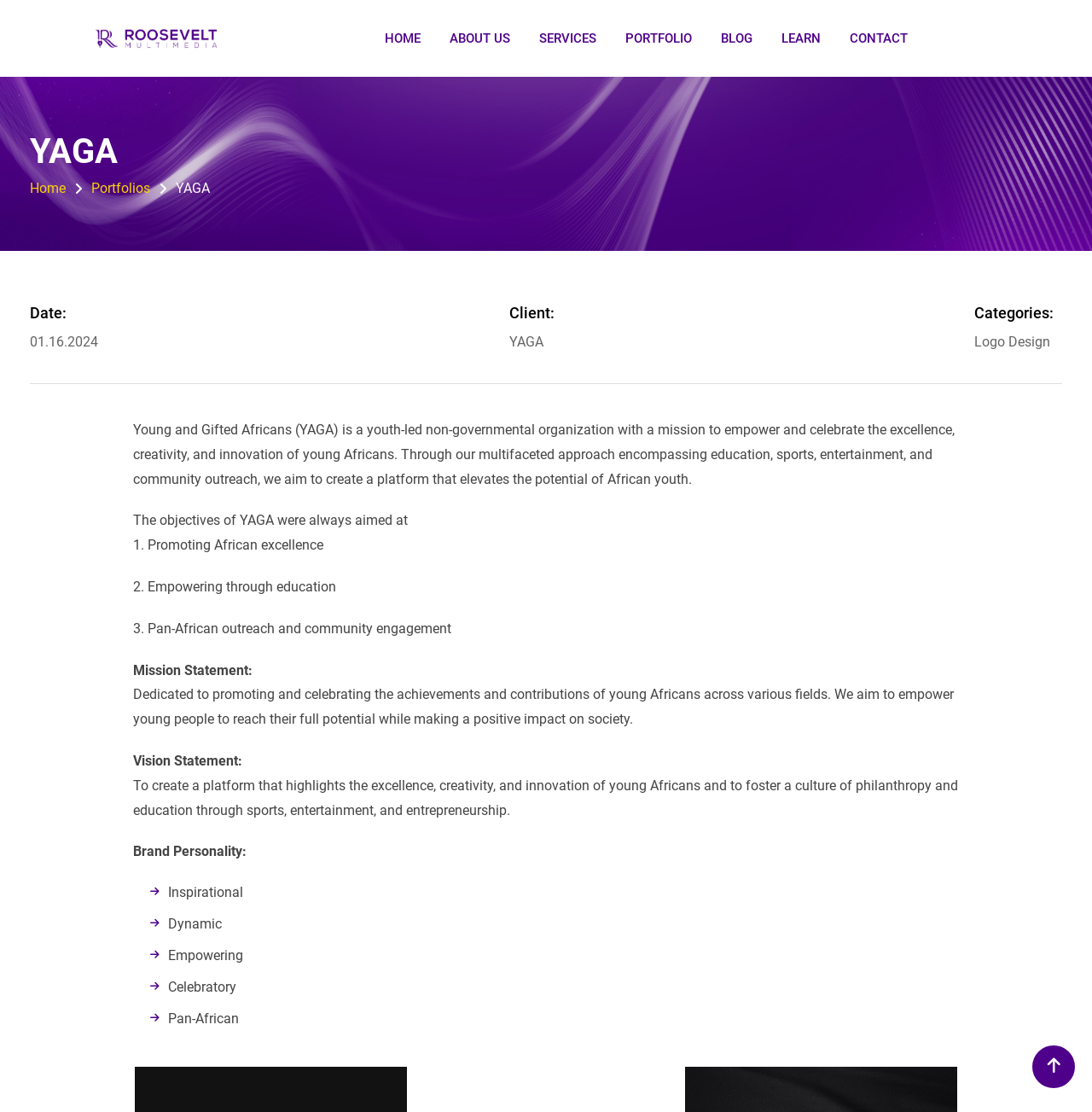Please provide a comprehensive response to the question based on the details in the image: What is the category of the portfolio?

The category of the portfolio can be found in the static text element with the text 'Categories:' and the corresponding static text element with the text 'Logo Design'.